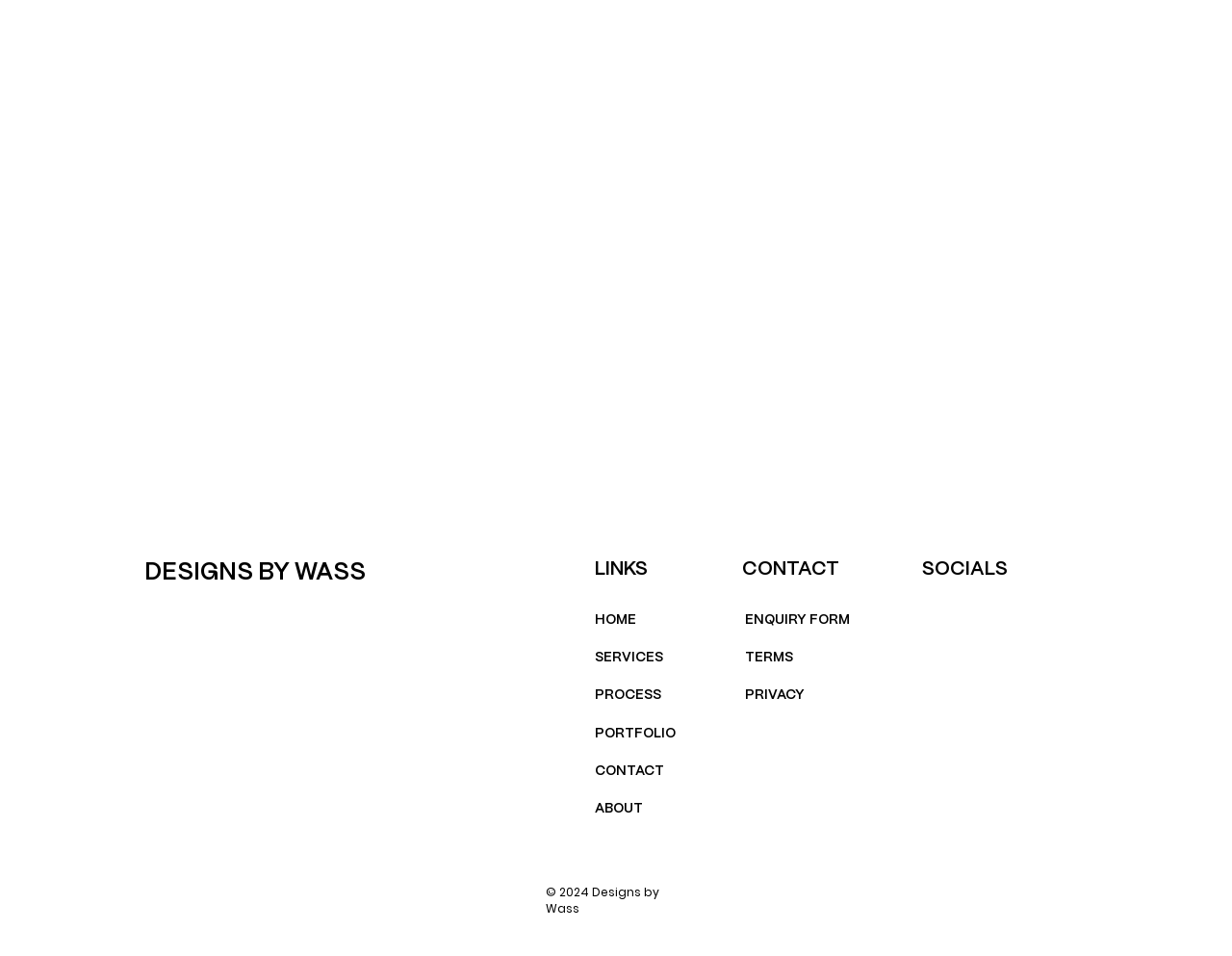Using the element description: "© 2024 Designs by Wass", determine the bounding box coordinates. The coordinates should be in the format [left, top, right, bottom], with values between 0 and 1.

[0.443, 0.924, 0.535, 0.959]